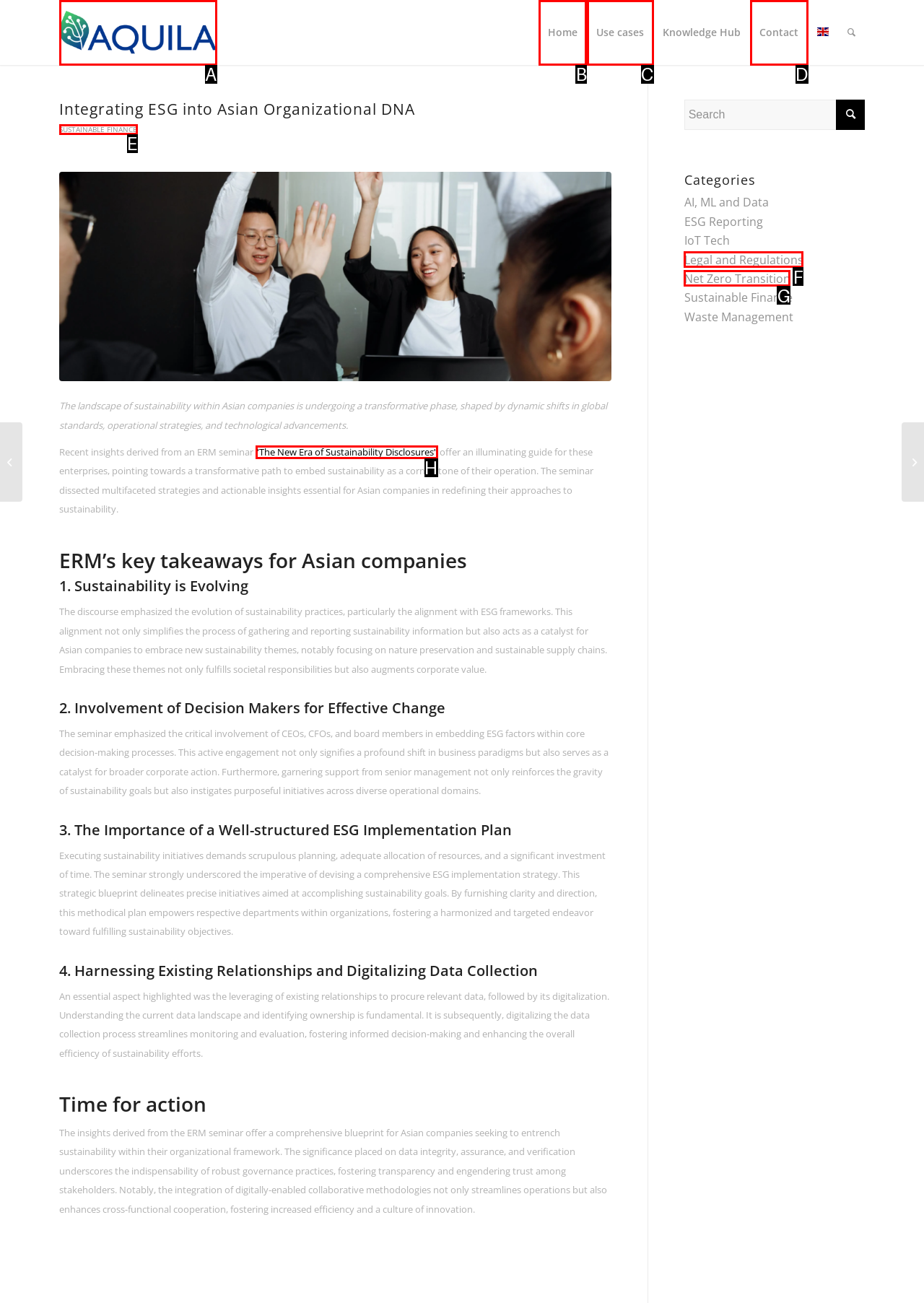Identify the HTML element to click to execute this task: Click the 'Home' menu item Respond with the letter corresponding to the proper option.

B